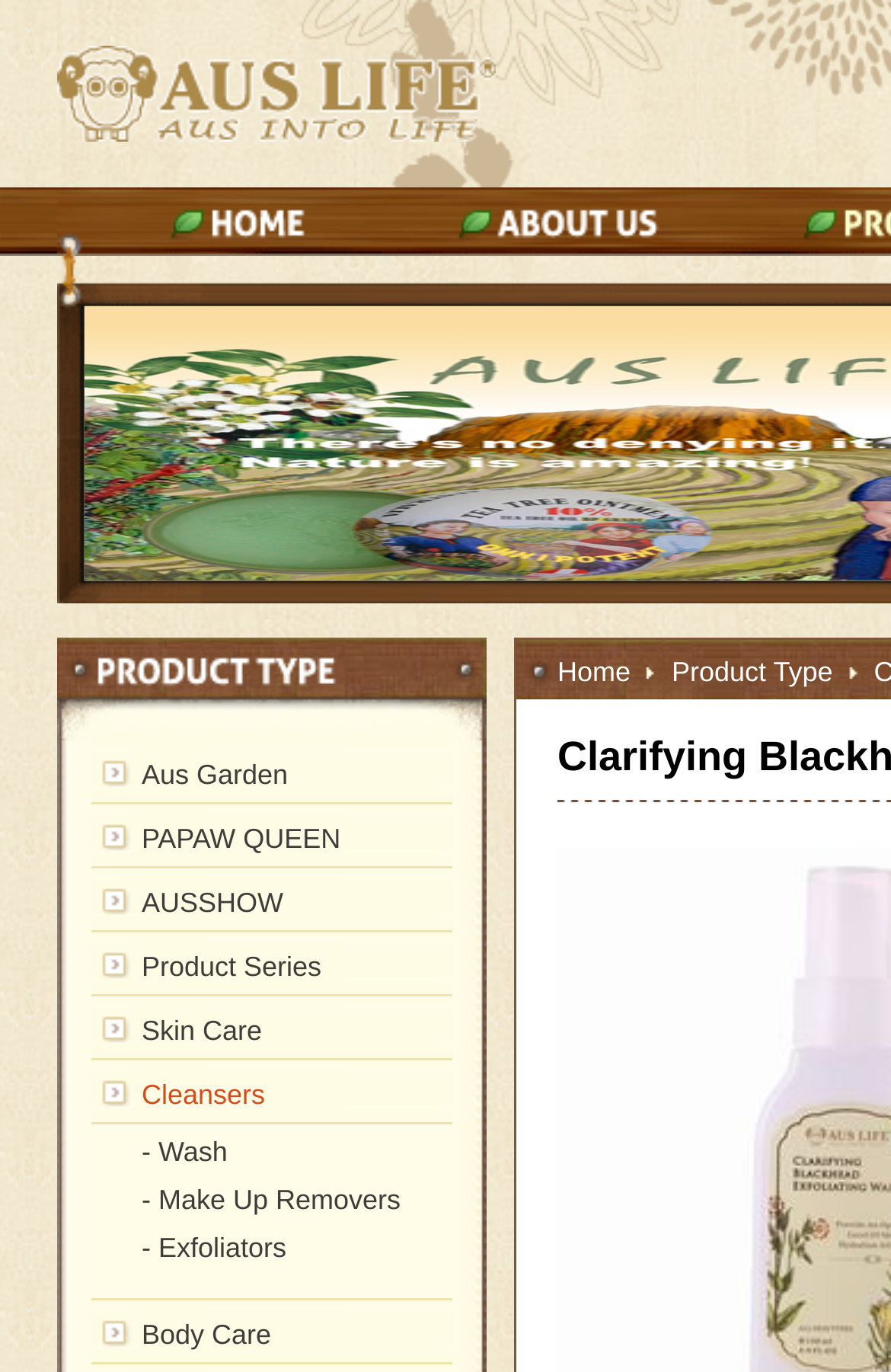Locate the bounding box coordinates of the item that should be clicked to fulfill the instruction: "view cleansers".

[0.103, 0.773, 0.508, 0.82]